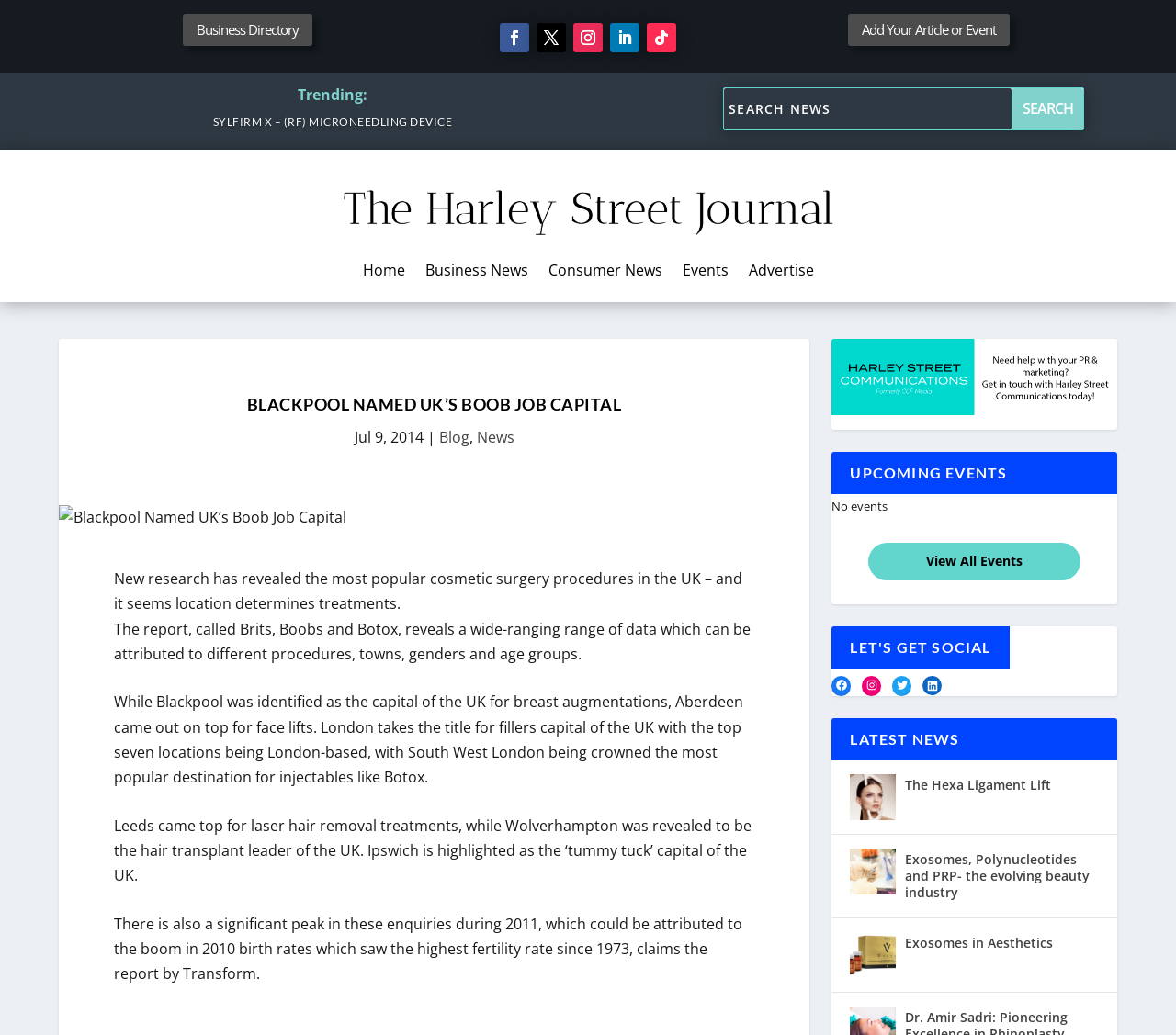Locate the primary heading on the webpage and return its text.

BLACKPOOL NAMED UK’S BOOB JOB CAPITAL